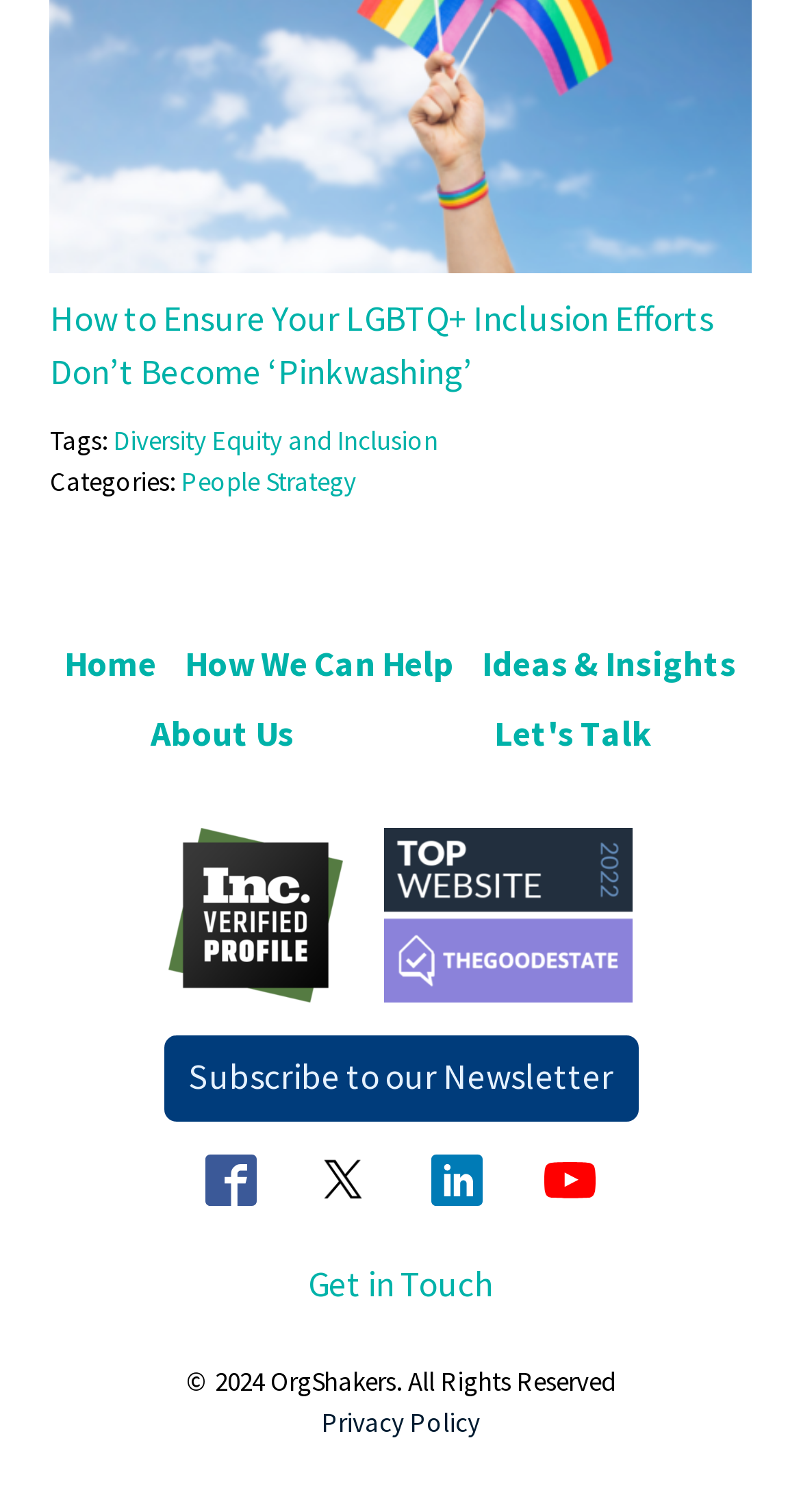Pinpoint the bounding box coordinates of the element to be clicked to execute the instruction: "Visit the home page".

[0.067, 0.423, 0.208, 0.469]